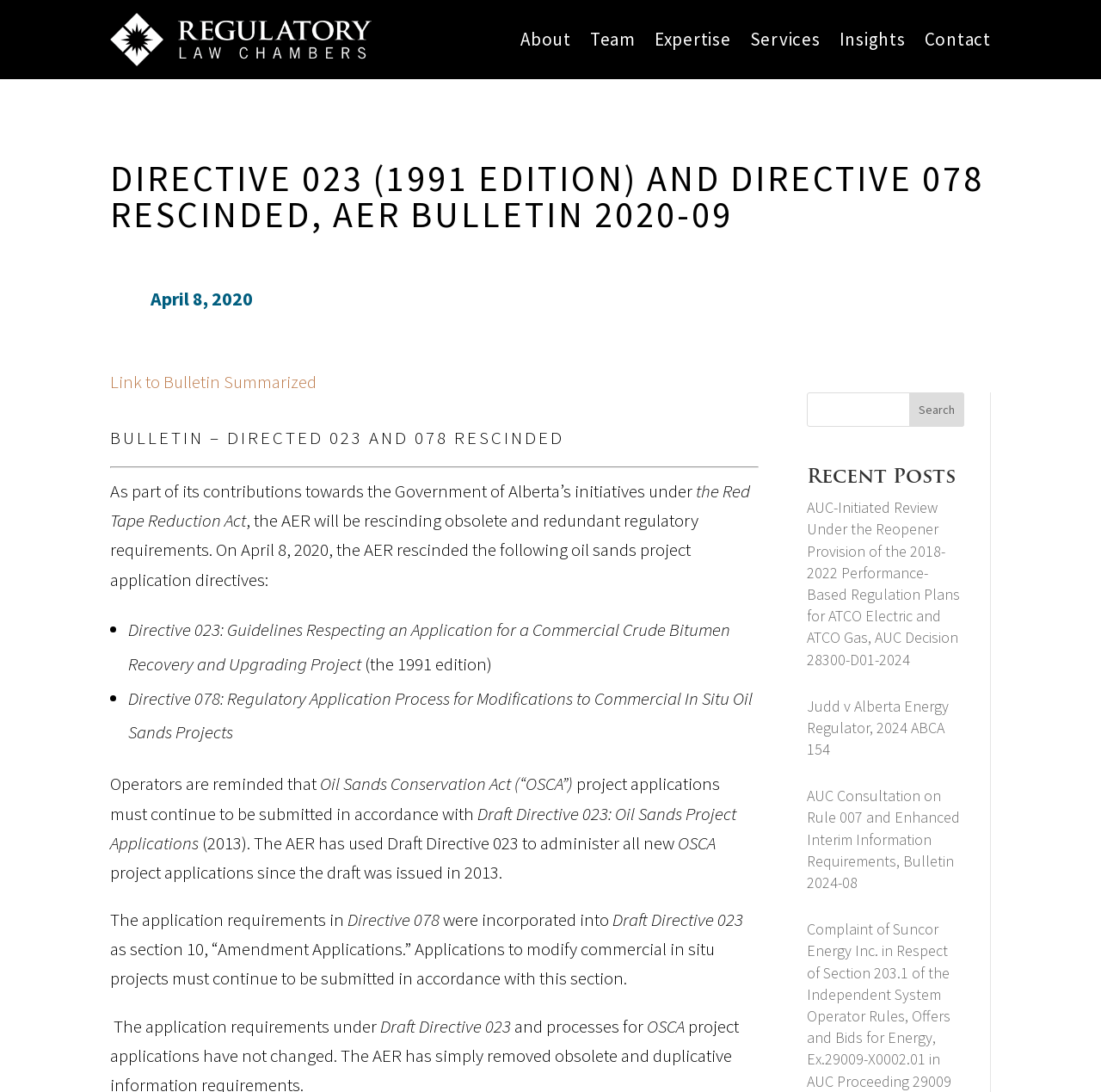Offer a detailed explanation of the webpage layout and contents.

This webpage appears to be a bulletin or news article page from the Regulatory Law Chambers website. At the top left corner, there is a logo of Regulatory Law Chambers. Below the logo, there are several links to different sections of the website, including "About", "Team", "Expertise", "Services", "Insights", and "Contact". 

The main content of the page is a bulletin titled "DIRECTIVE 023 (1991 EDITION) AND DIRECTIVE 078 RESCINDED, AER BULLETIN 2020-09". Below the title, there is a table with a date "April 8, 2020" and a link to a summarized bulletin. 

The main article starts with a heading "BULLETIN – DIRECTED 023 AND 078 RESCINDED" followed by a horizontal separator line. The article explains that the Alberta Energy Regulator (AER) has rescinded obsolete and redundant regulatory requirements as part of its contributions towards the Government of Alberta’s initiatives under the Red Tape Reduction Act. 

The article then lists two directives that have been rescinded: Directive 023: Guidelines Respecting an Application for a Commercial Crude Bitumen Recovery and Upgrading Project (the 1991 edition) and Directive 078: Regulatory Application Process for Modifications to Commercial In Situ Oil Sands Projects. 

The article reminds operators that oil sands project applications must continue to be submitted in accordance with the Oil Sands Conservation Act (OSCA) and provides information on the application requirements in Draft Directive 023: Oil Sands Project Applications (2013). 

On the right side of the page, there is a search box with a "Search" button. Below the search box, there is a section titled "Recent Posts" with four links to recent articles or news posts.